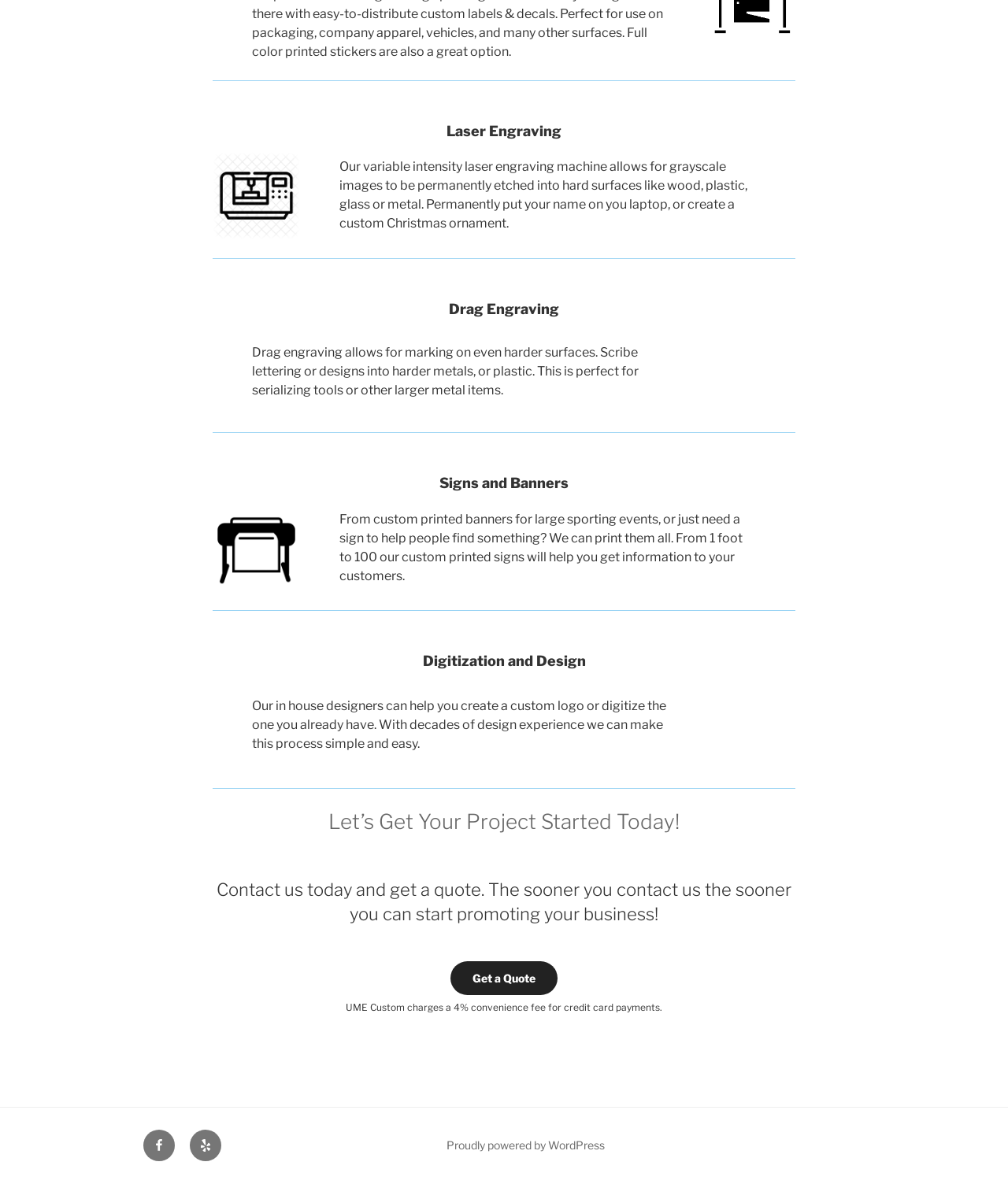Locate the UI element described as follows: "Yelp". Return the bounding box coordinates as four float numbers between 0 and 1 in the order [left, top, right, bottom].

[0.188, 0.954, 0.22, 0.98]